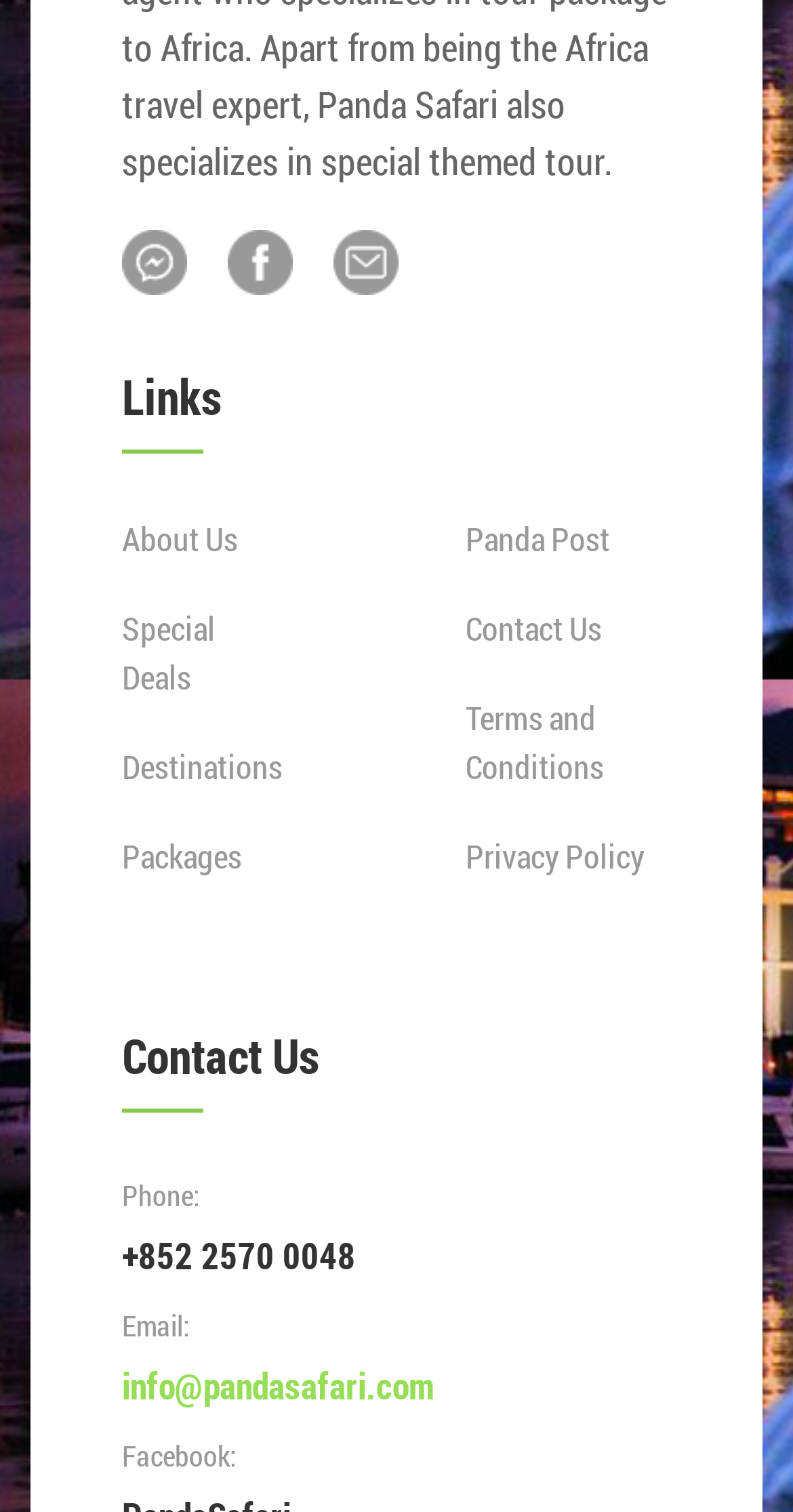Specify the bounding box coordinates of the area that needs to be clicked to achieve the following instruction: "Contact Us through email".

[0.154, 0.9, 0.549, 0.933]